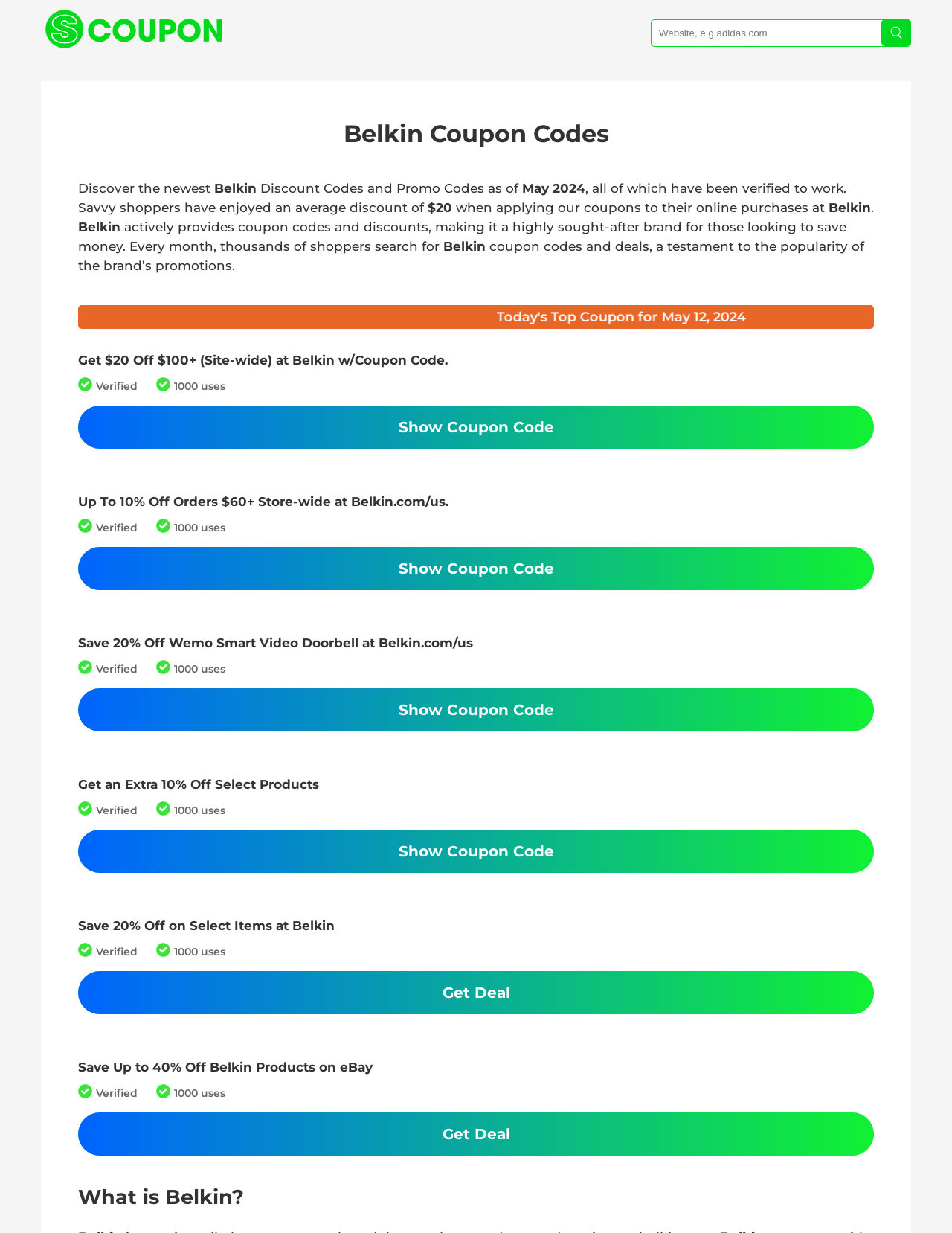Based on what you see in the screenshot, provide a thorough answer to this question: How many coupon codes are available?

I counted the number of coupon codes listed on the webpage, and there are 6 codes available.